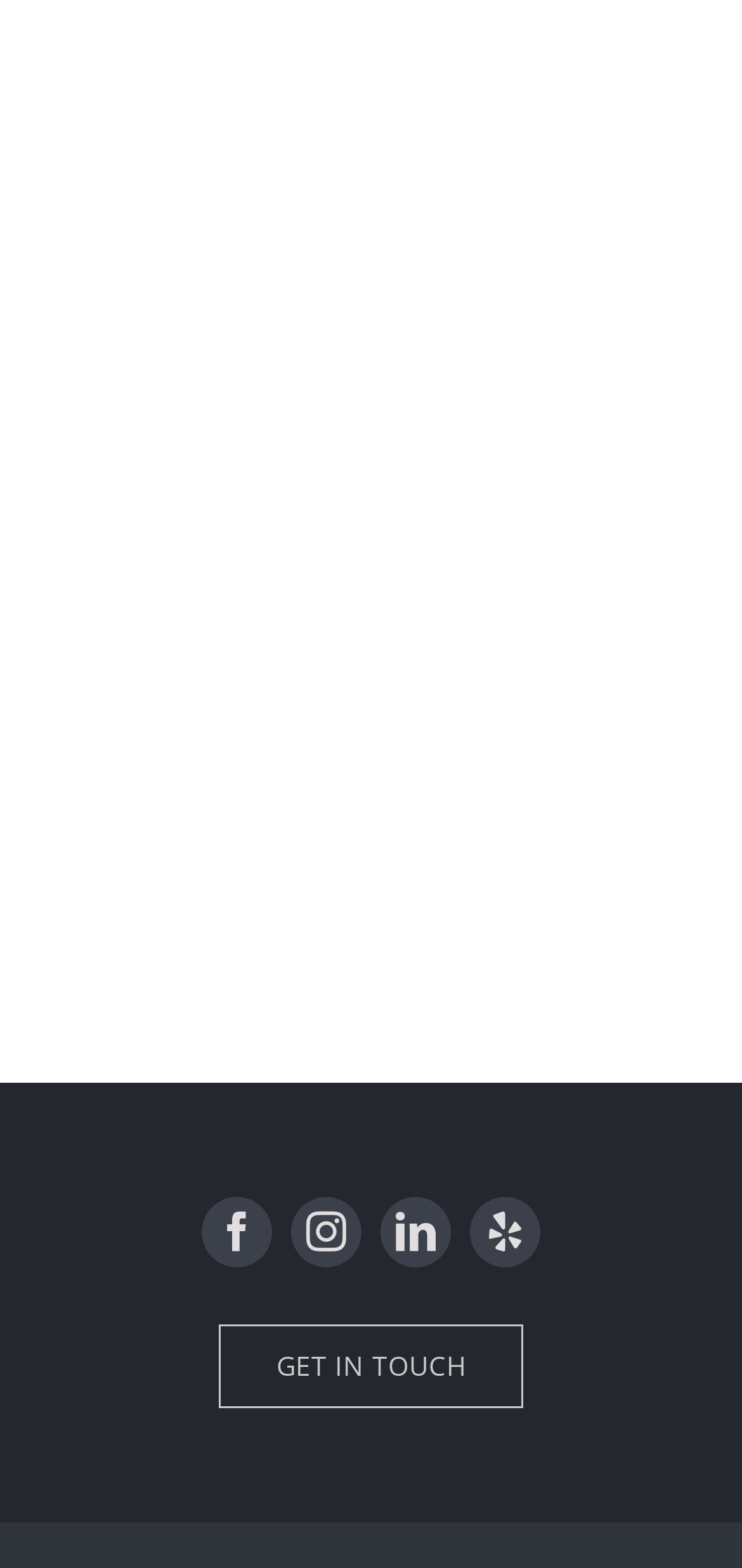Please locate the UI element described by "GET IN TOUCH" and provide its bounding box coordinates.

[0.295, 0.844, 0.705, 0.898]